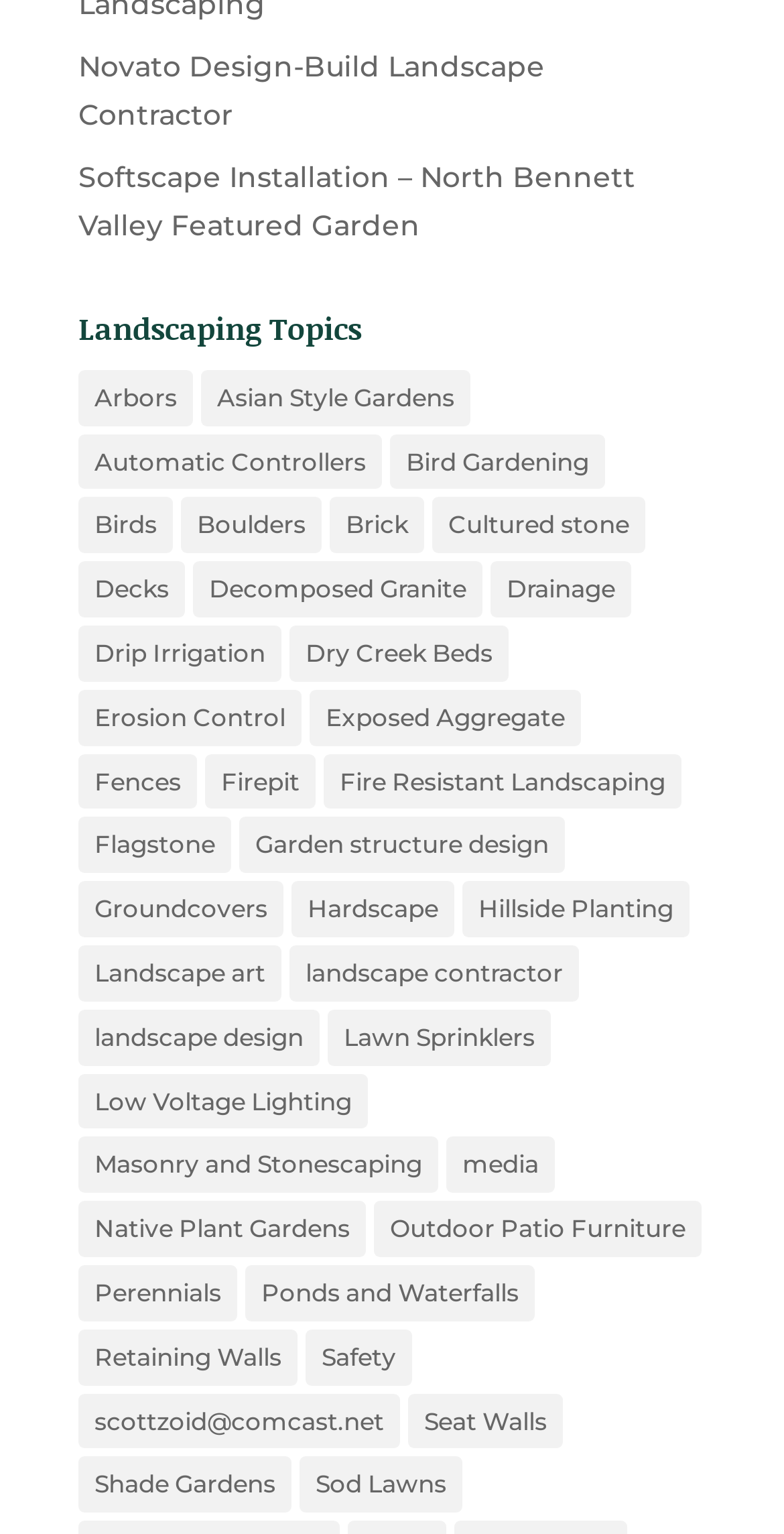Identify the bounding box coordinates of the element that should be clicked to fulfill this task: "Discover 'Landscape art'". The coordinates should be provided as four float numbers between 0 and 1, i.e., [left, top, right, bottom].

[0.1, 0.616, 0.359, 0.653]